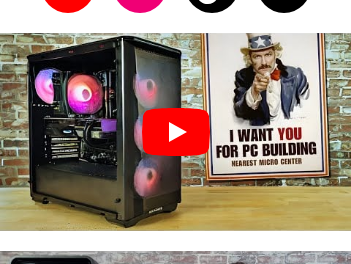Provide a brief response to the question using a single word or phrase: 
What is the purpose of the motivational poster?

To urge viewers to consider PC building